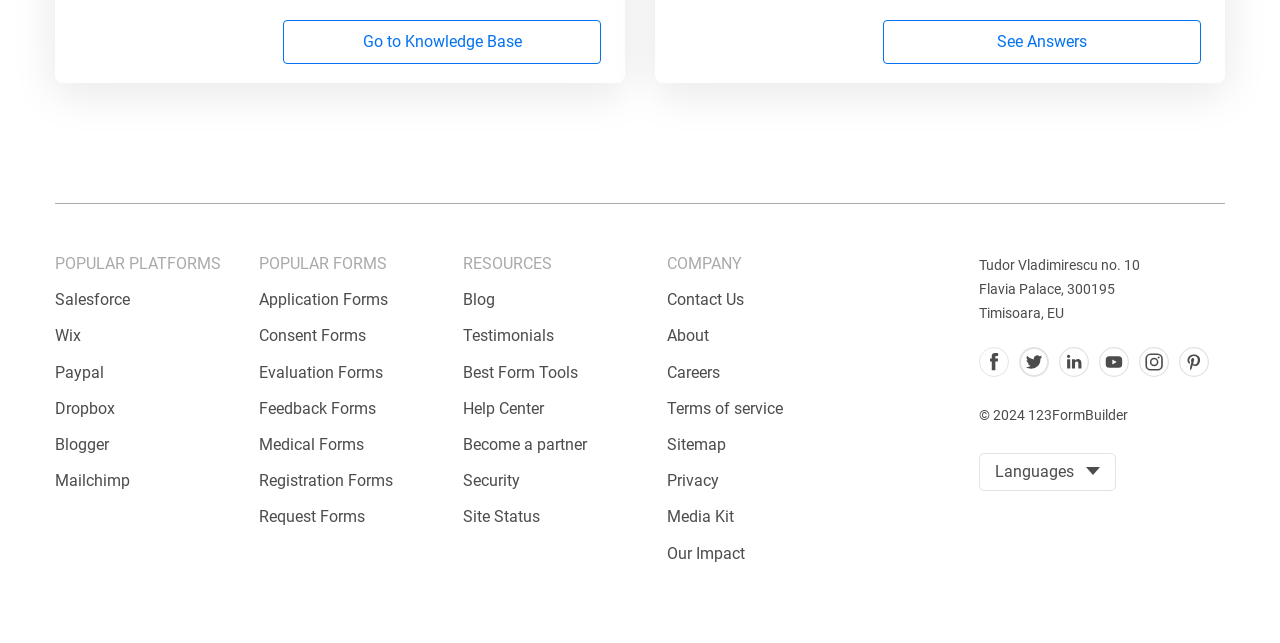Please specify the bounding box coordinates for the clickable region that will help you carry out the instruction: "Visit the about us page".

None